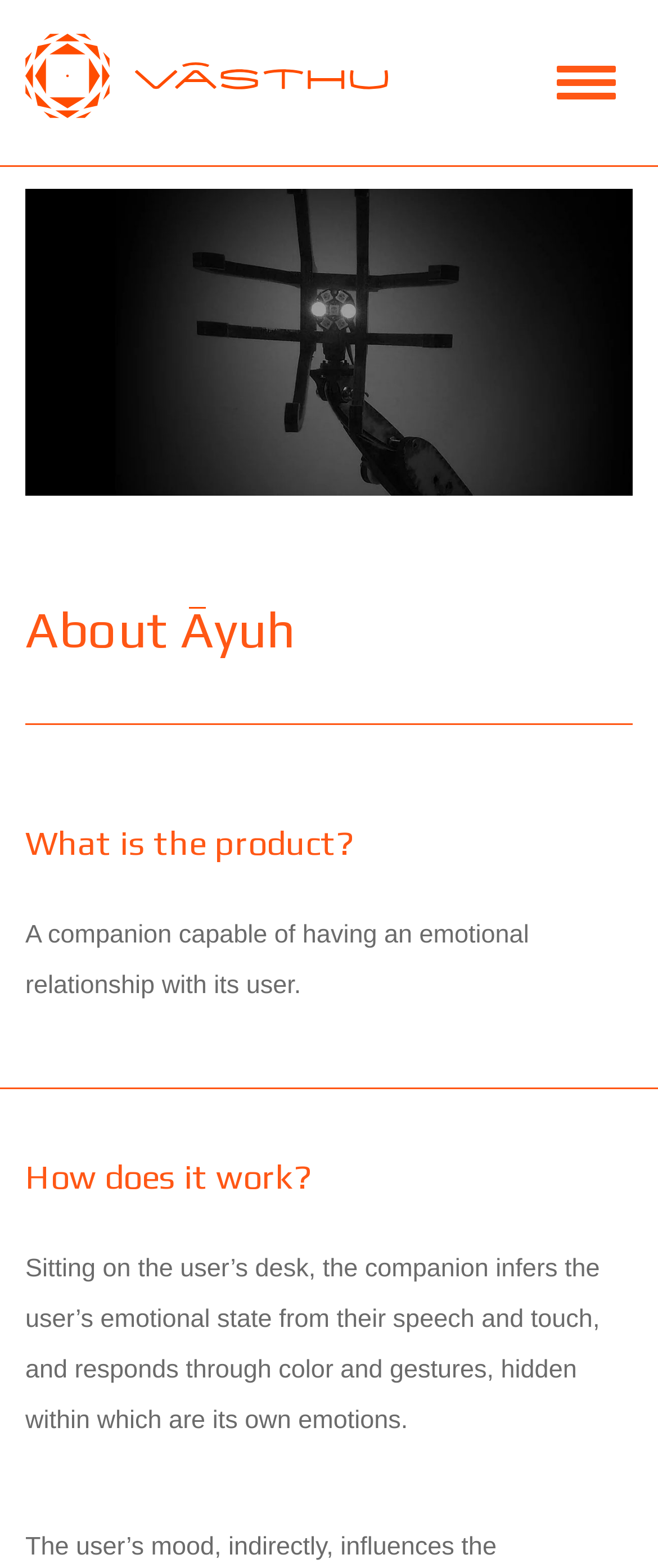What is the companion capable of?
Using the information from the image, provide a comprehensive answer to the question.

Based on the StaticText element, it is mentioned that the companion is capable of having an emotional relationship with its user, which implies that it can understand and respond to the user's emotions.